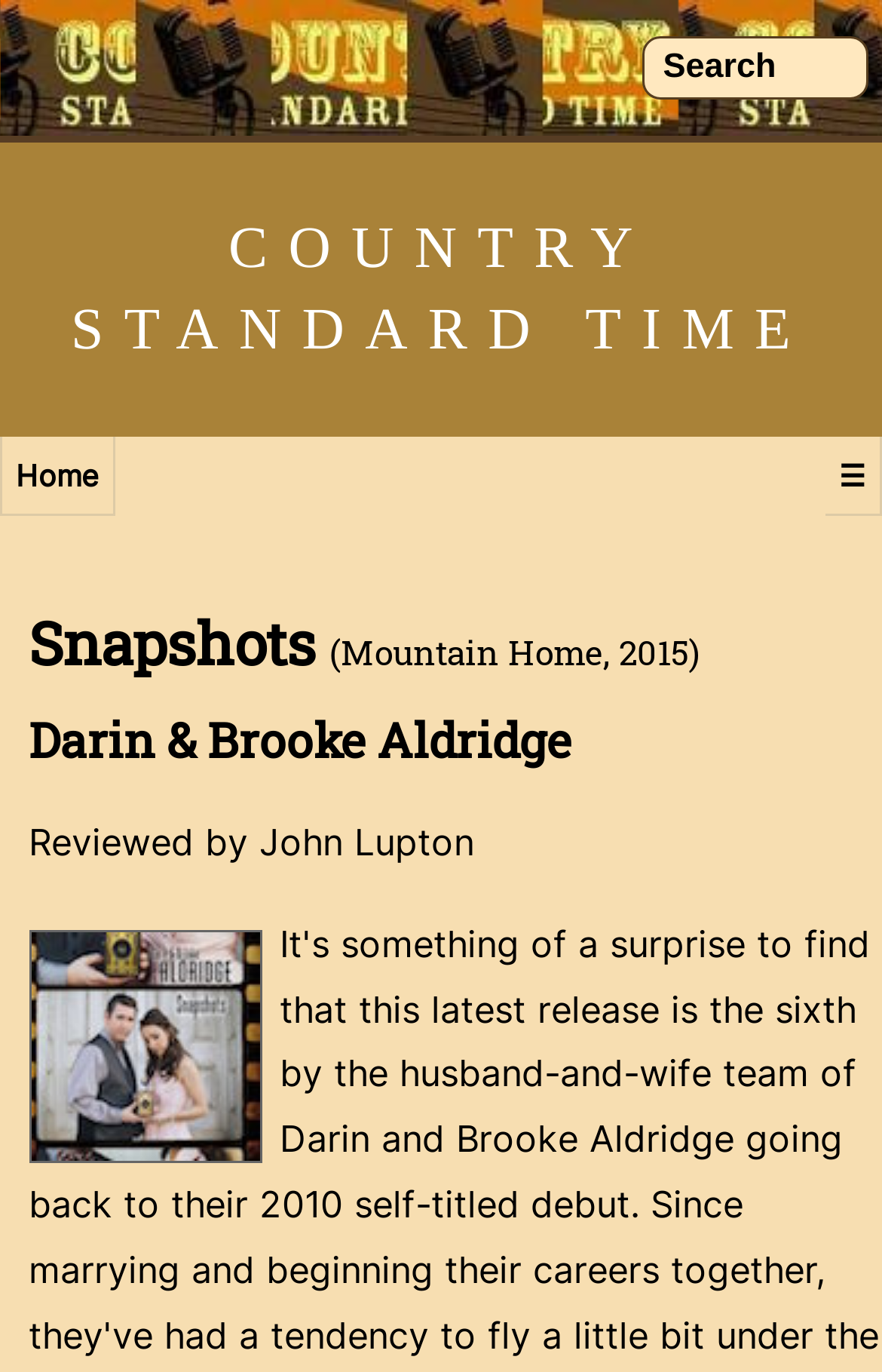Determine the bounding box of the UI element mentioned here: "Home". The coordinates must be in the format [left, top, right, bottom] with values ranging from 0 to 1.

None